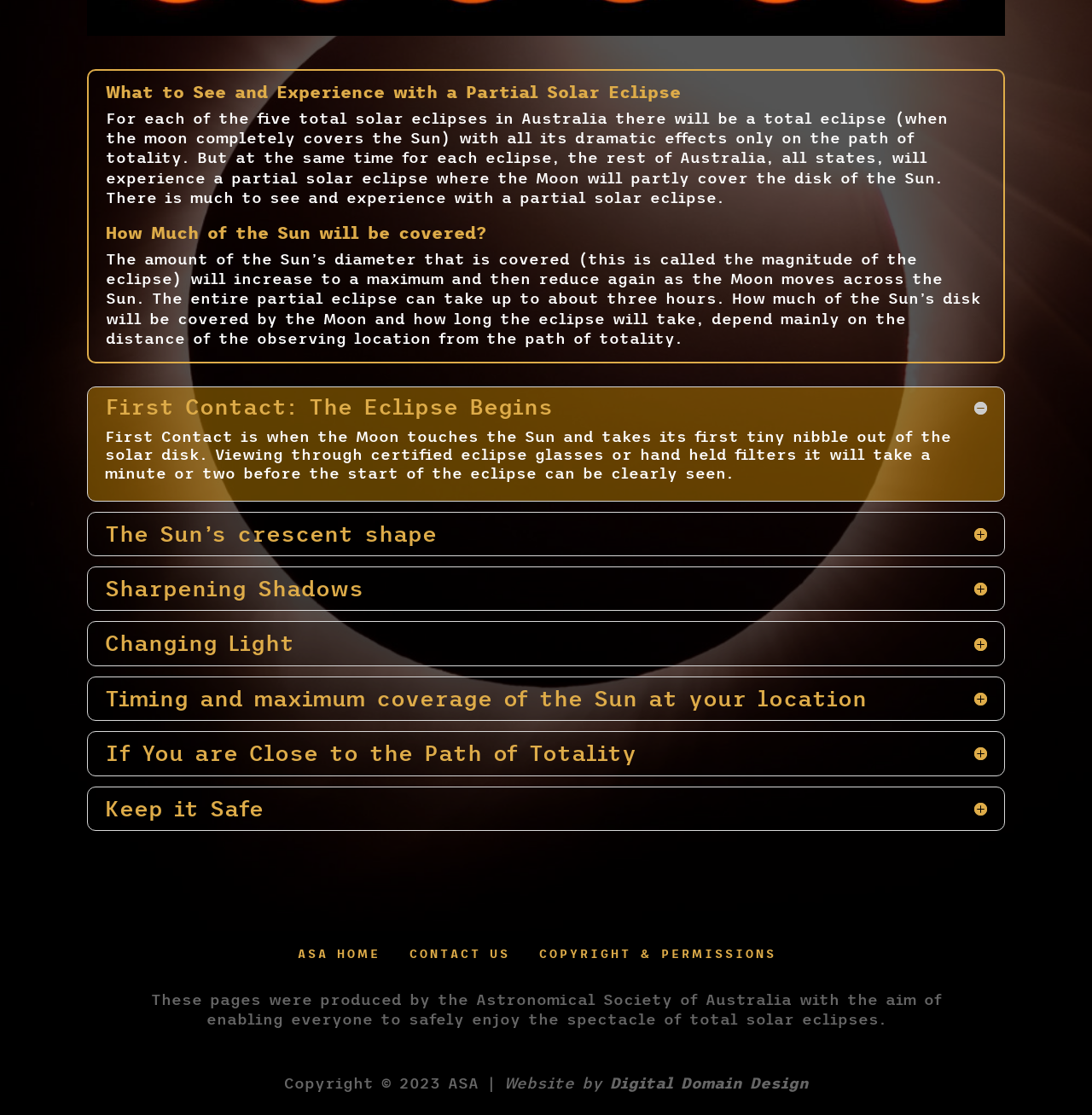Show the bounding box coordinates for the HTML element as described: "ASA HOME".

[0.272, 0.85, 0.348, 0.862]